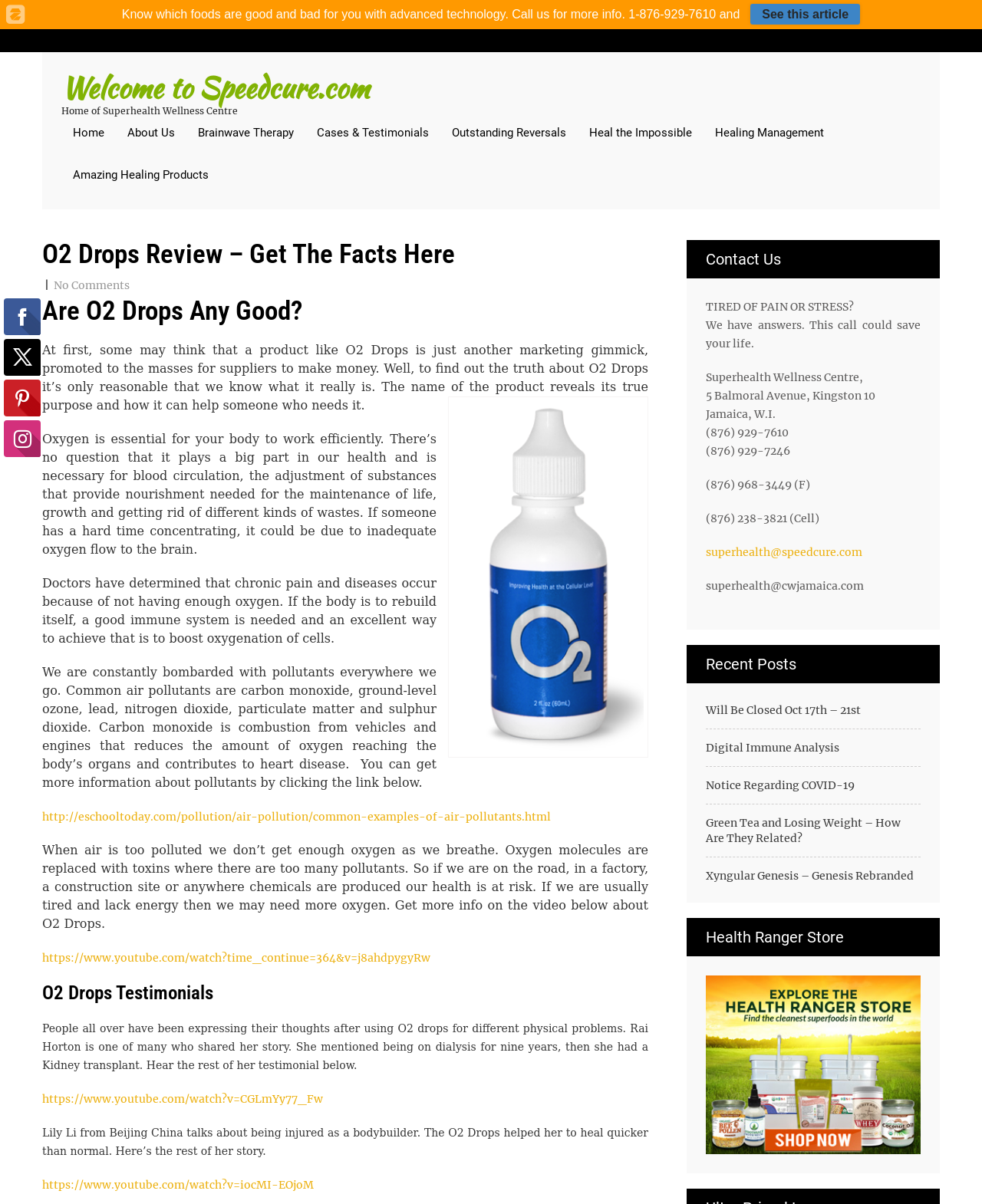Using the description "Notice Regarding COVID-19", predict the bounding box of the relevant HTML element.

[0.719, 0.646, 0.87, 0.659]